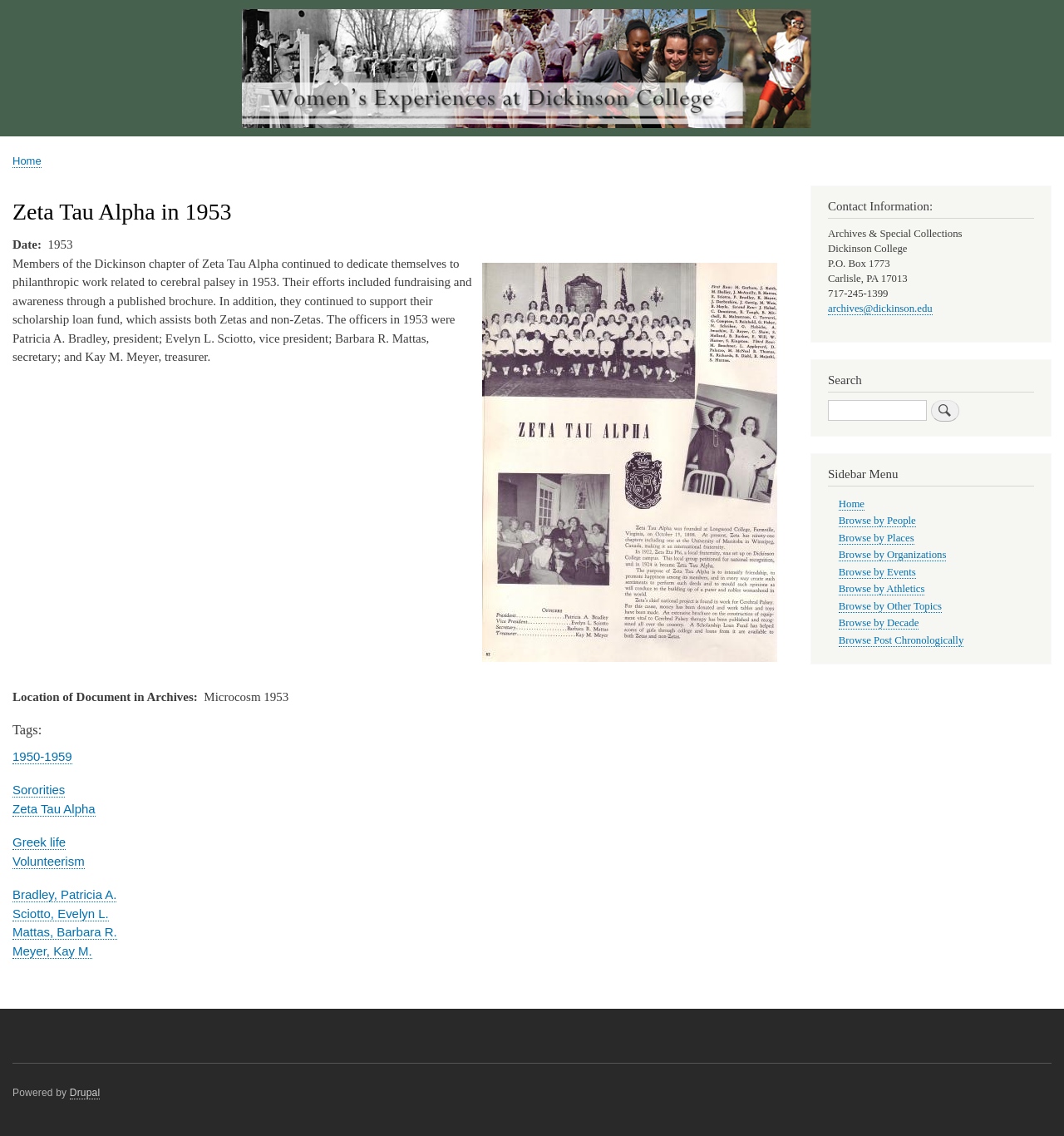Identify the bounding box of the HTML element described as: "Greek life".

[0.012, 0.735, 0.062, 0.748]